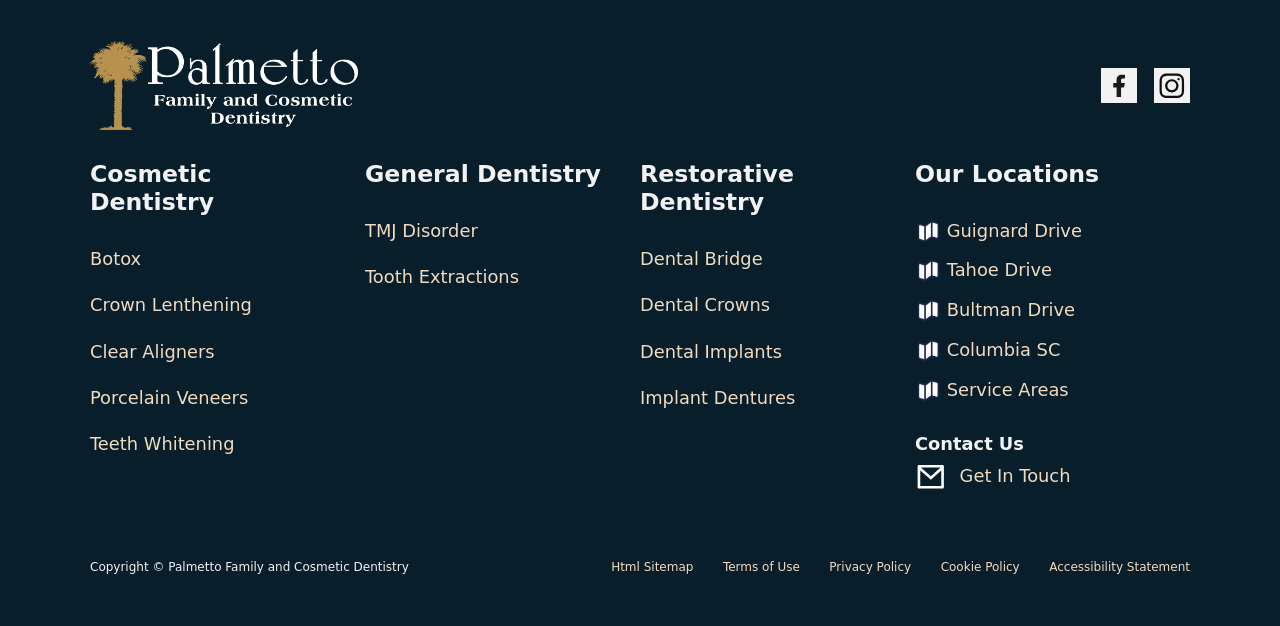Locate the bounding box of the UI element described in the following text: "Botox".

[0.07, 0.393, 0.11, 0.435]